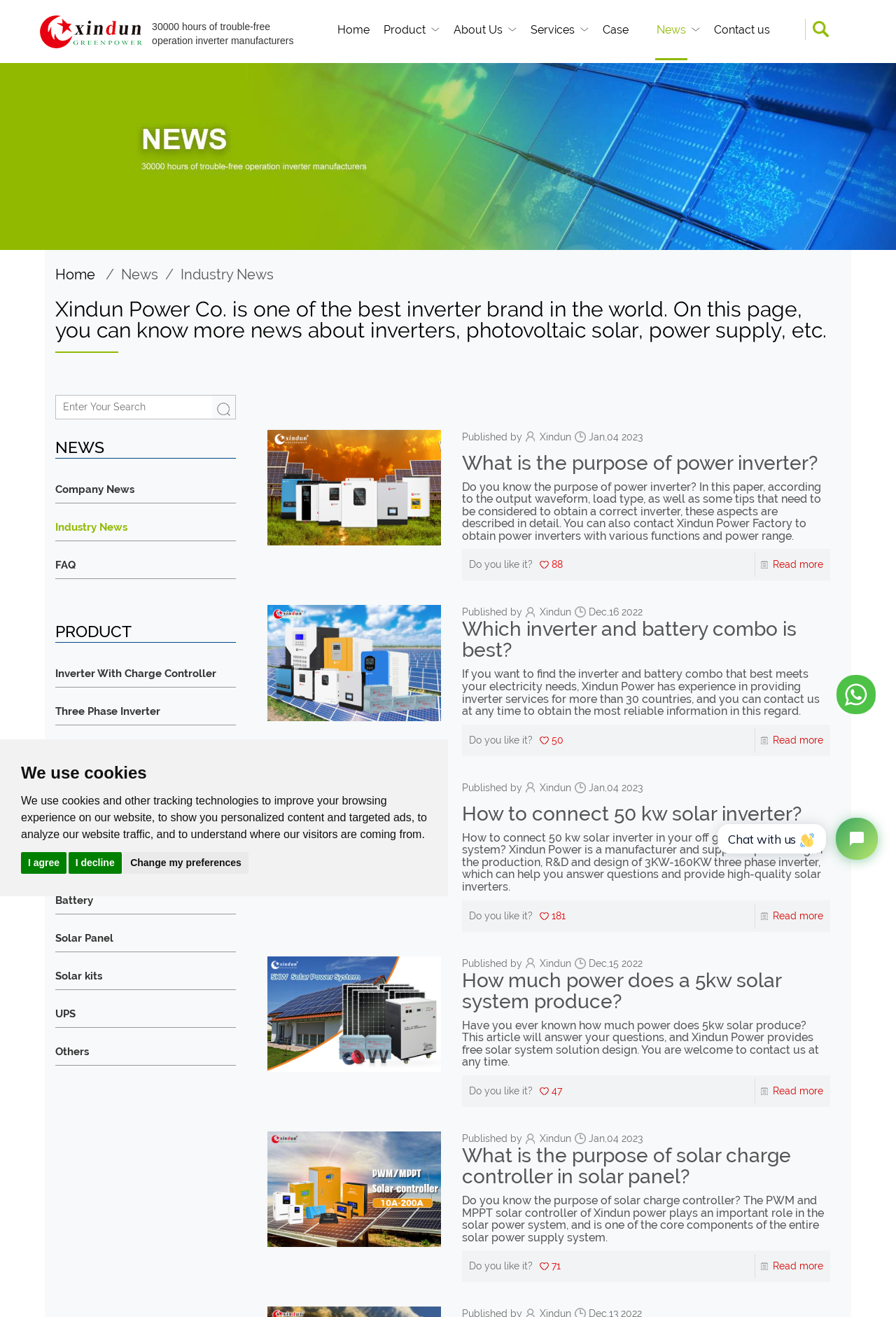Give a succinct answer to this question in a single word or phrase: 
What is the company name of the inverter brand?

Xindun Power Co.